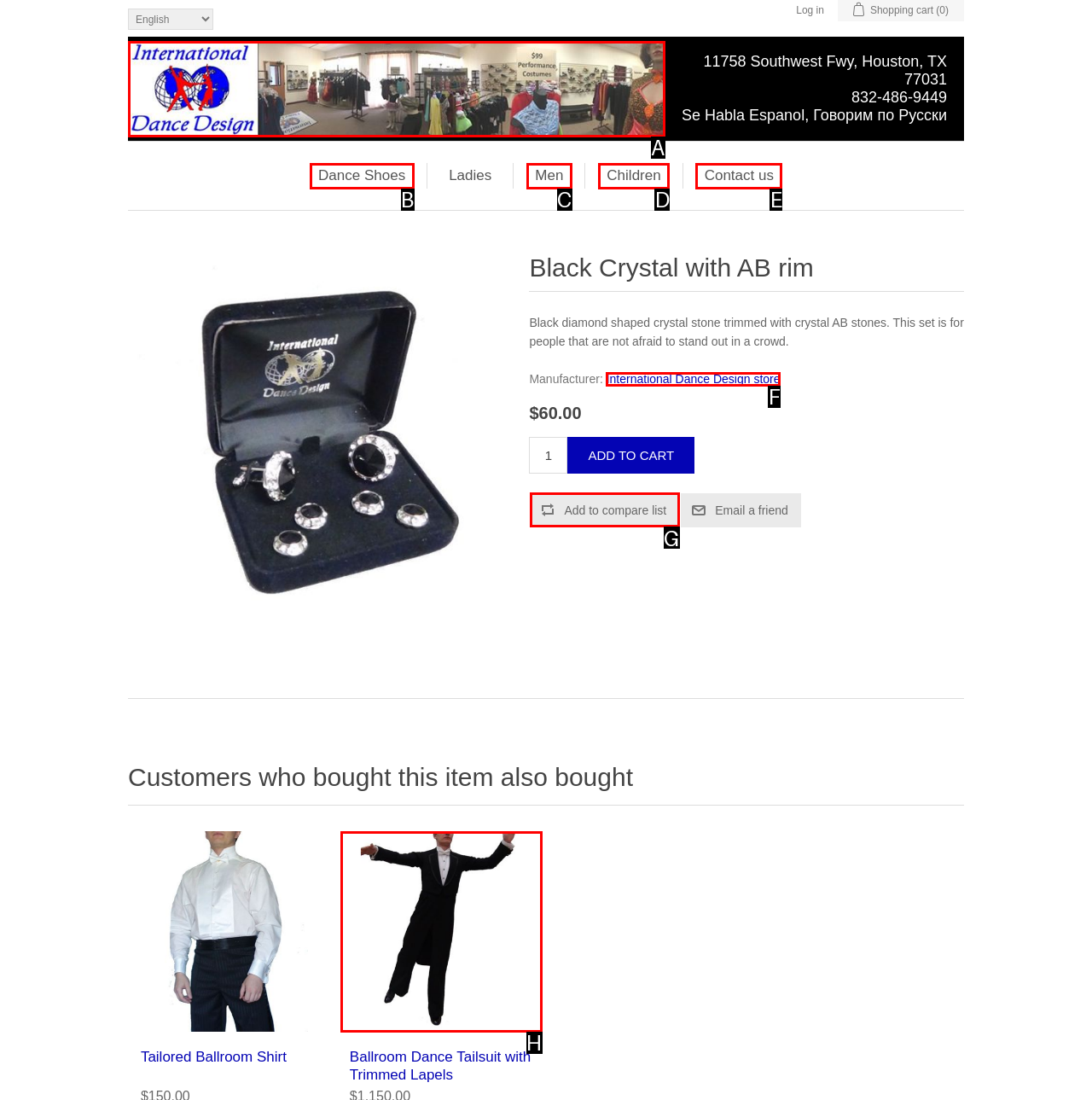Determine which UI element matches this description: value="Add to compare list"
Reply with the appropriate option's letter.

G